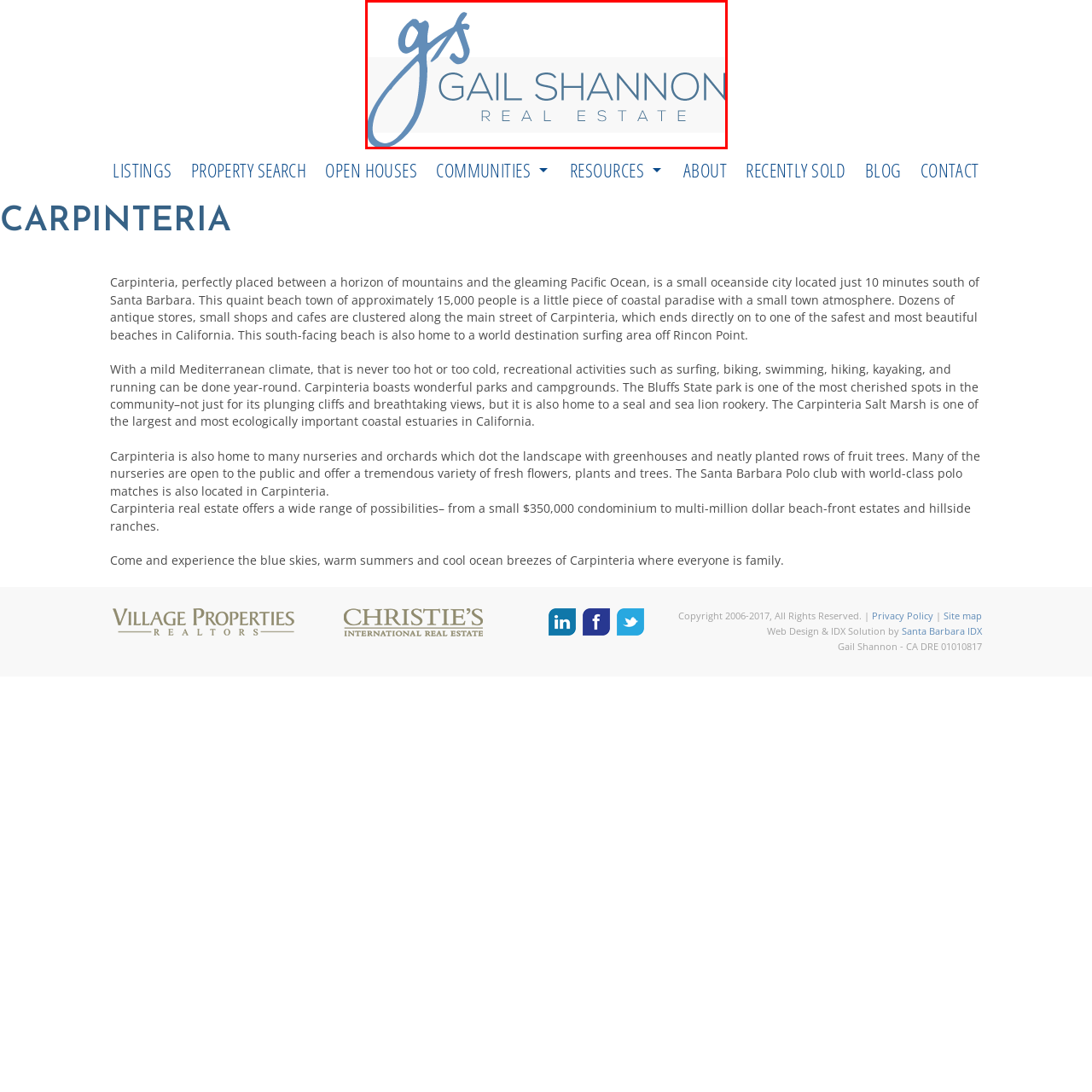Please provide a comprehensive description of the image highlighted by the red bounding box.

The image prominently features the logo of Gail Shannon Real Estate, showcasing a sophisticated and elegant design. The logo includes the initials "gs" artistically intertwined, followed by the full name "GAil Shannon" in a modern, understated font, and the words "REAL ESTATE" displayed beneath. This branding reflects a professional image, ideal for a real estate business situated in the scenic Santa Barbara area. The color palette uses soft blue tones, which evoke a sense of calm and trust, resonating well with potential clients seeking real estate services. As a visual anchor for the website, this logo sets a welcoming tone for visitors exploring real estate opportunities in Carpinteria and the surrounding communities.